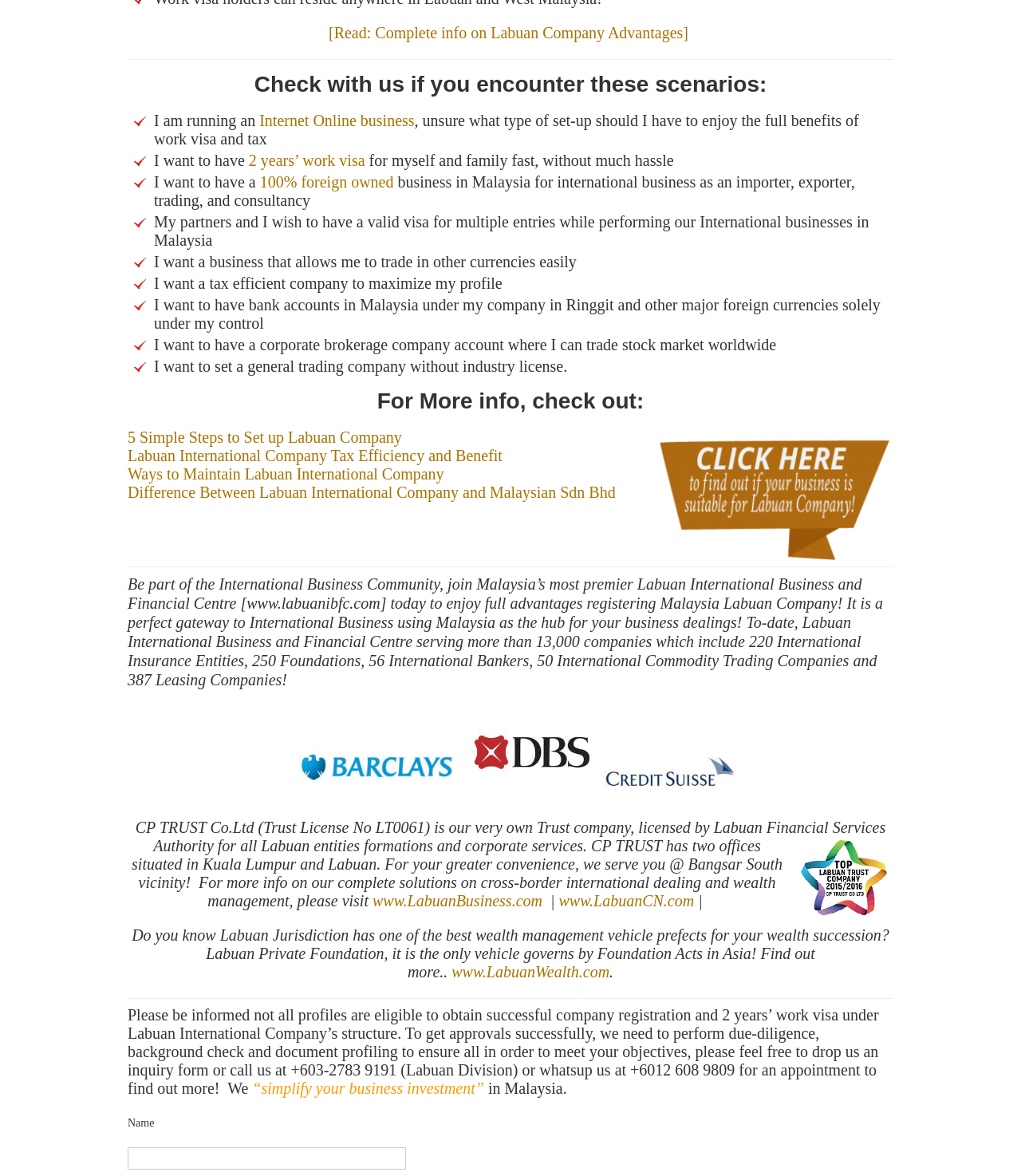Based on the image, give a detailed response to the question: What is the main topic of this webpage?

Based on the content of the webpage, it appears to be discussing the advantages of registering a company in Labuan, Malaysia. The webpage provides information on the benefits of setting up a Labuan company, including tax efficiency, work visa, and international business opportunities.